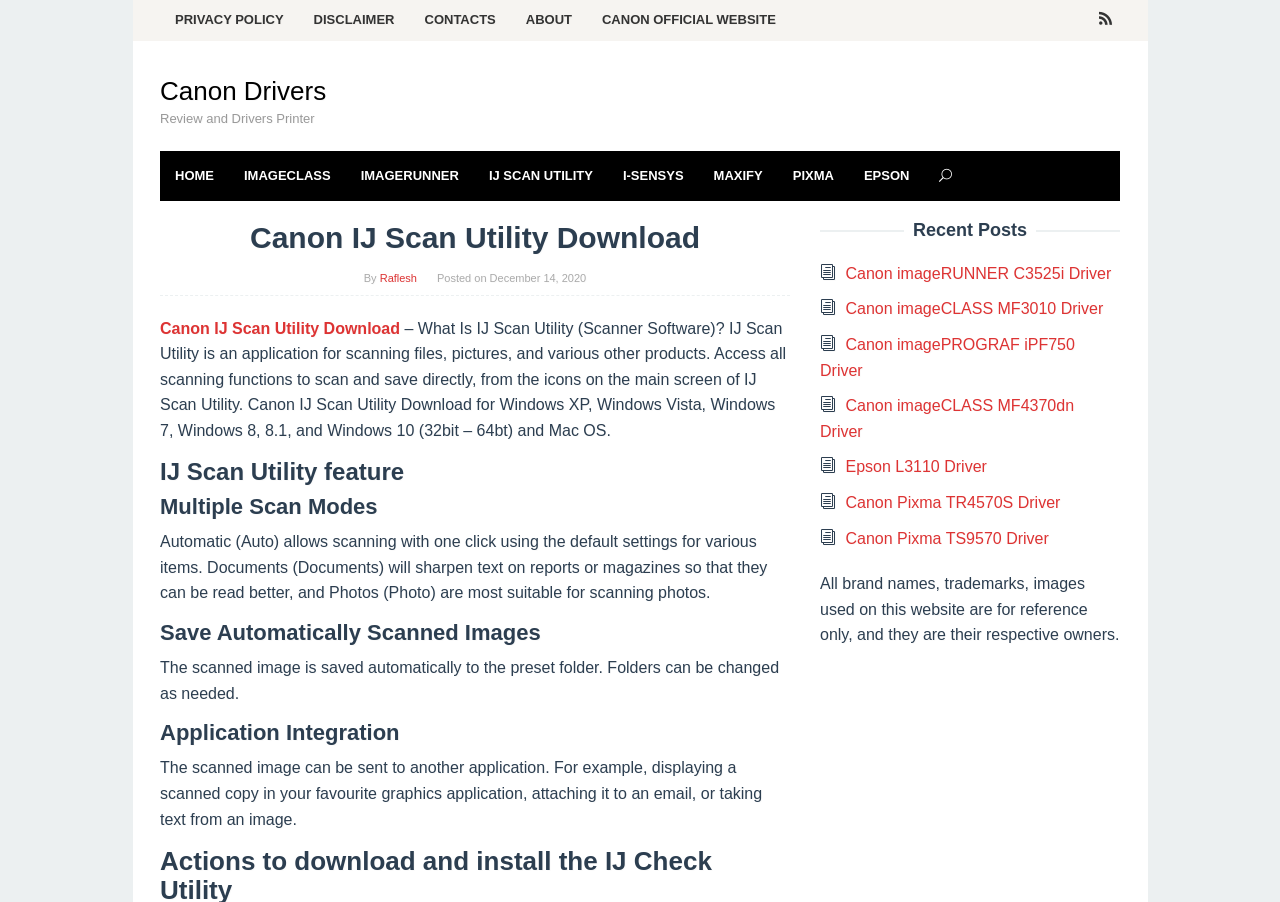Kindly determine the bounding box coordinates for the clickable area to achieve the given instruction: "Read the IJ Scan Utility feature".

[0.125, 0.508, 0.617, 0.538]